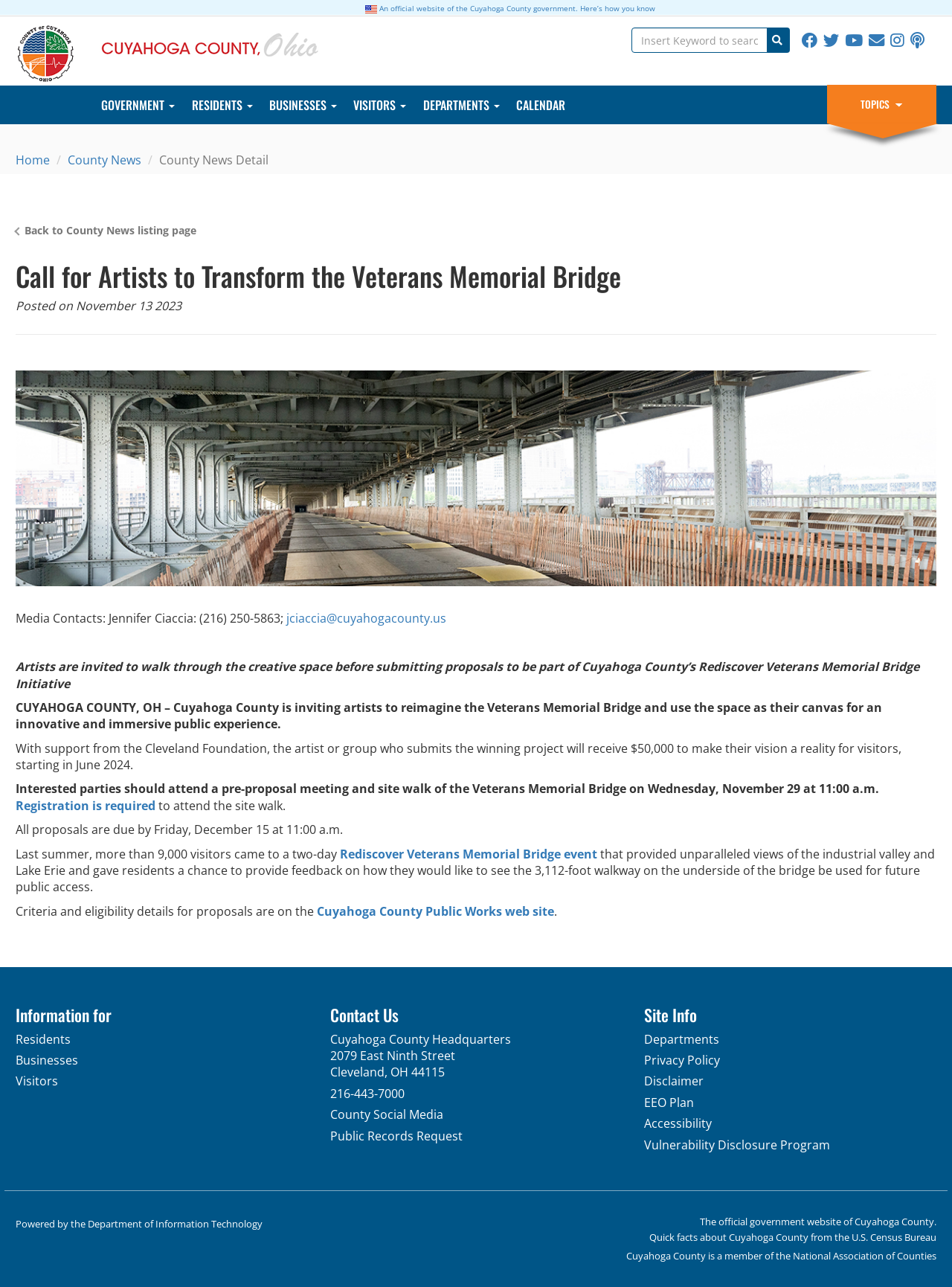What is the logo of the county?
Please provide a full and detailed response to the question.

I found the logo of the county by looking at the top left corner of the webpage, where I saw an image with the text 'Cuyahoga County. Ohio' next to it.